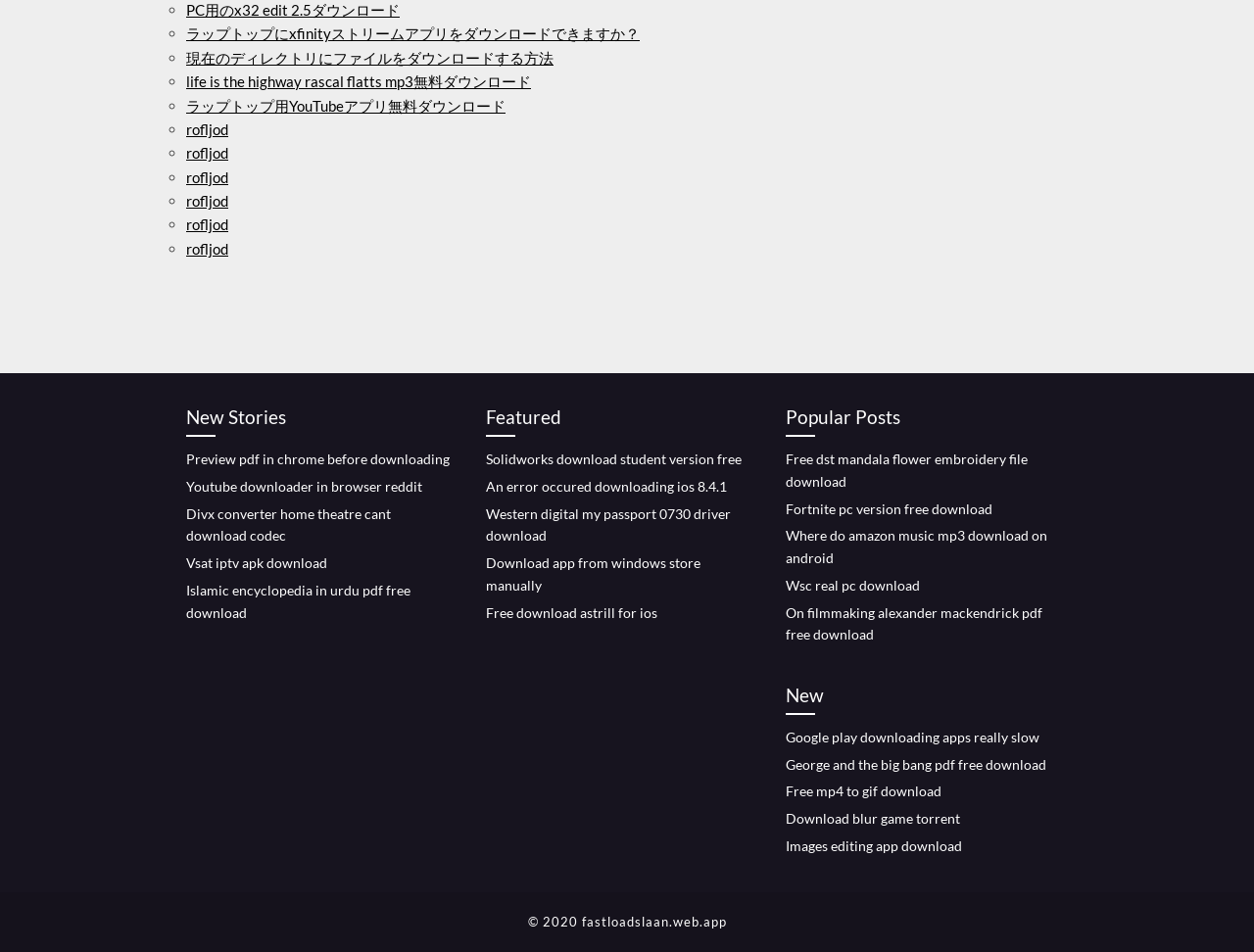Identify the coordinates of the bounding box for the element that must be clicked to accomplish the instruction: "Check Popular Posts".

[0.627, 0.423, 0.838, 0.459]